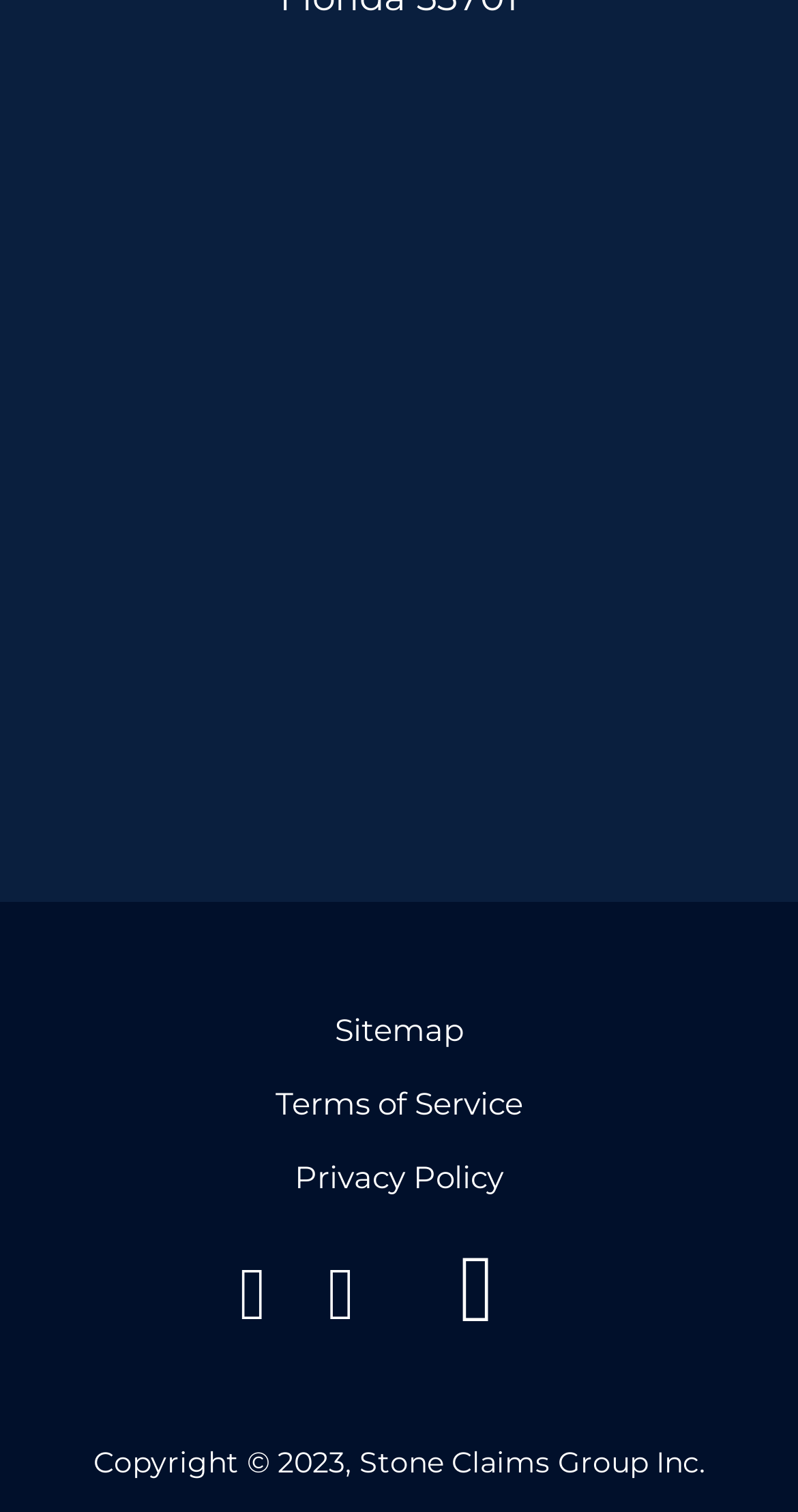What is the position of the 'Sitemap' link?
Please provide a full and detailed response to the question.

I found the link element with ID 163, which contains the text 'Sitemap'. By comparing its bounding box coordinates [0.419, 0.668, 0.581, 0.694] with those of other elements, I determined that it is located in the middle-bottom section of the webpage.